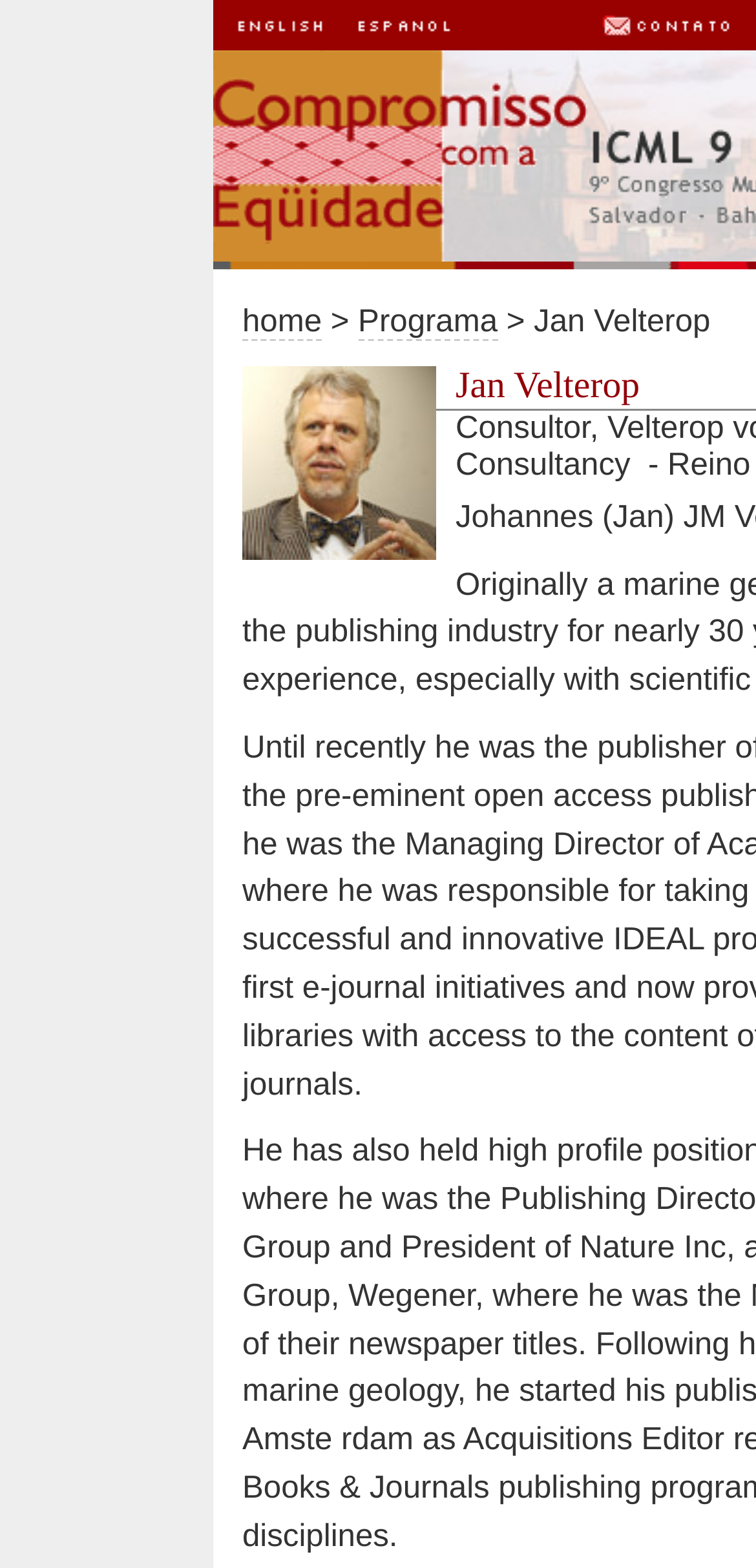Answer the following query concisely with a single word or phrase:
How many images are on the webpage?

1